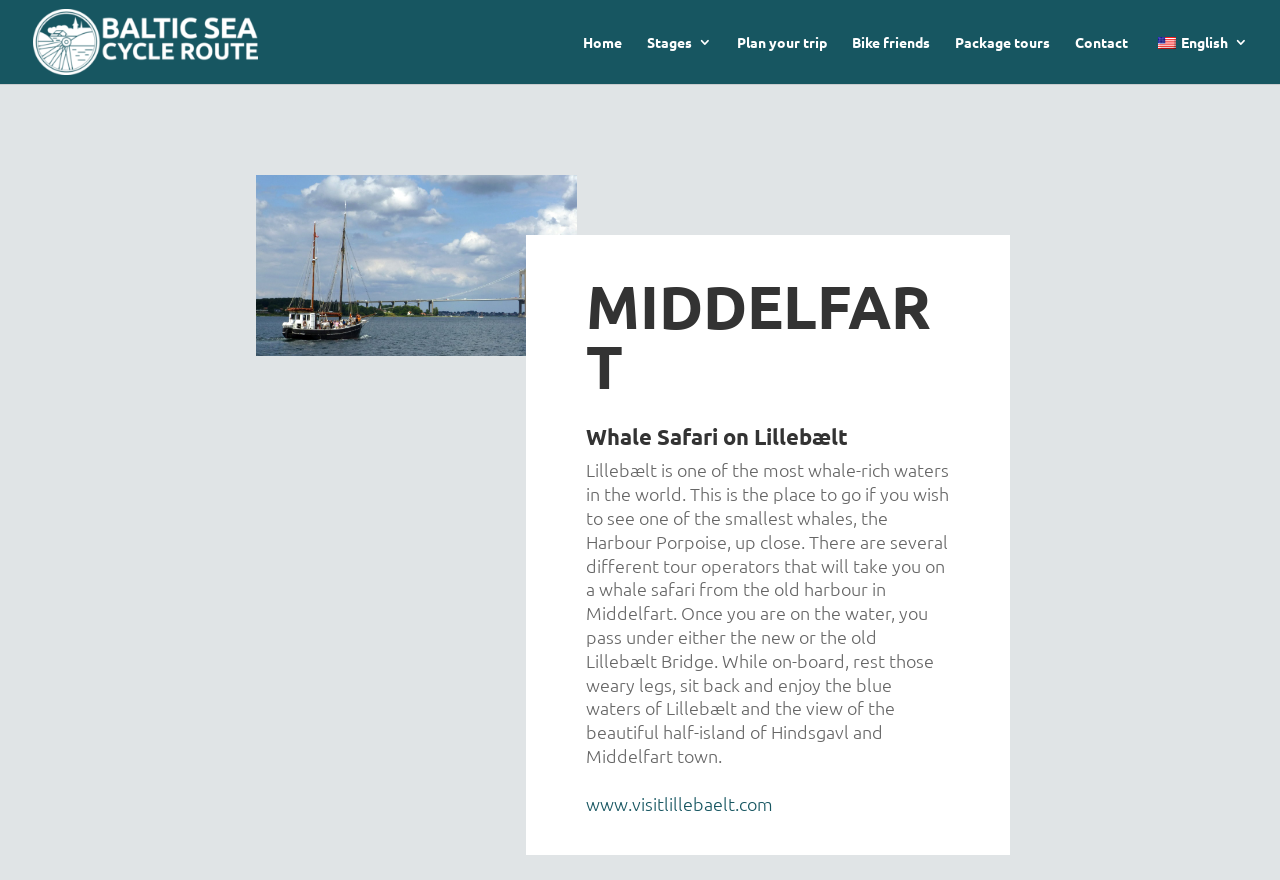Could you determine the bounding box coordinates of the clickable element to complete the instruction: "Learn about Whale Safari on Lillebælt"? Provide the coordinates as four float numbers between 0 and 1, i.e., [left, top, right, bottom].

[0.458, 0.484, 0.742, 0.521]